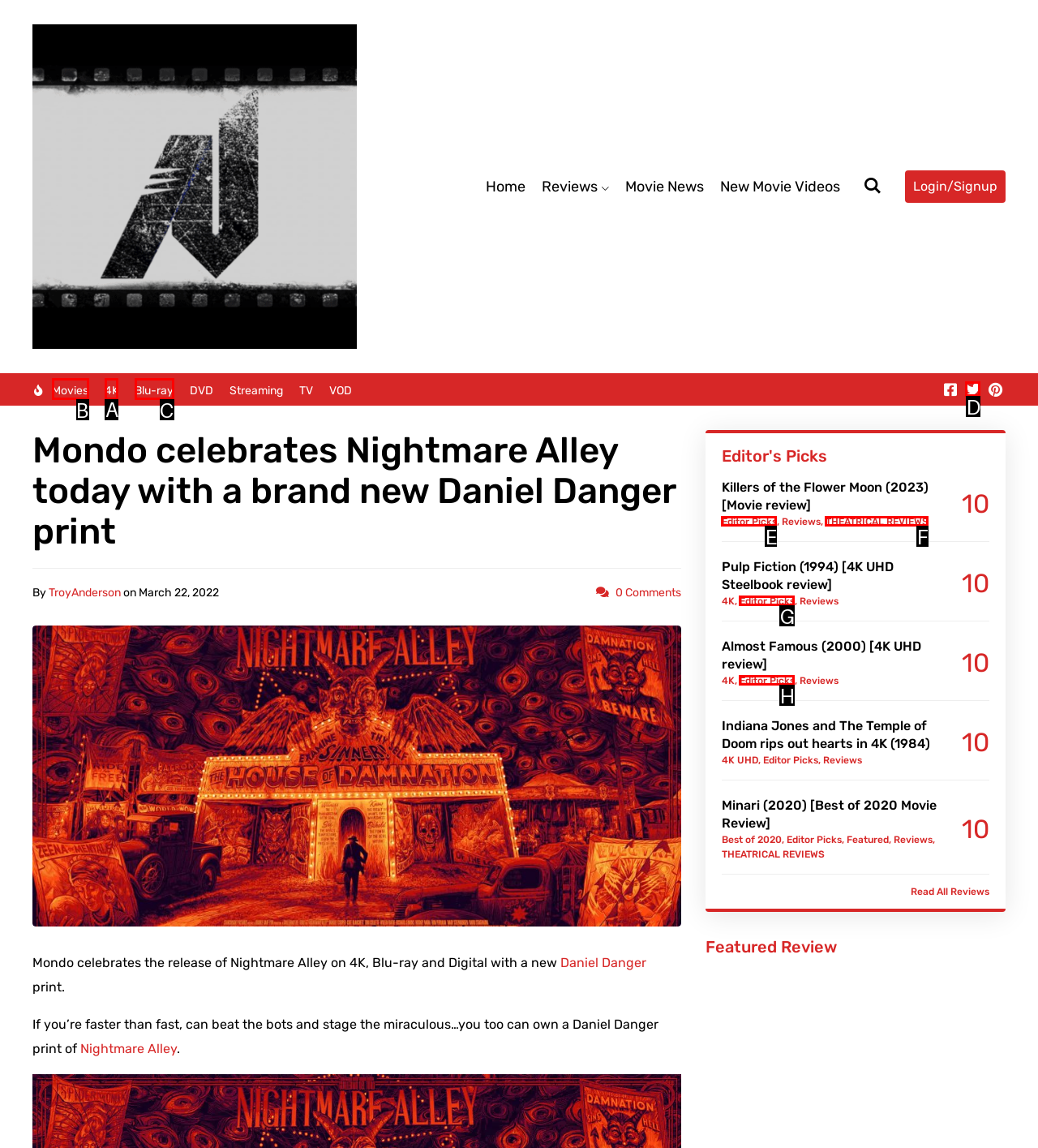Tell me which option I should click to complete the following task: Search for something Answer with the option's letter from the given choices directly.

None